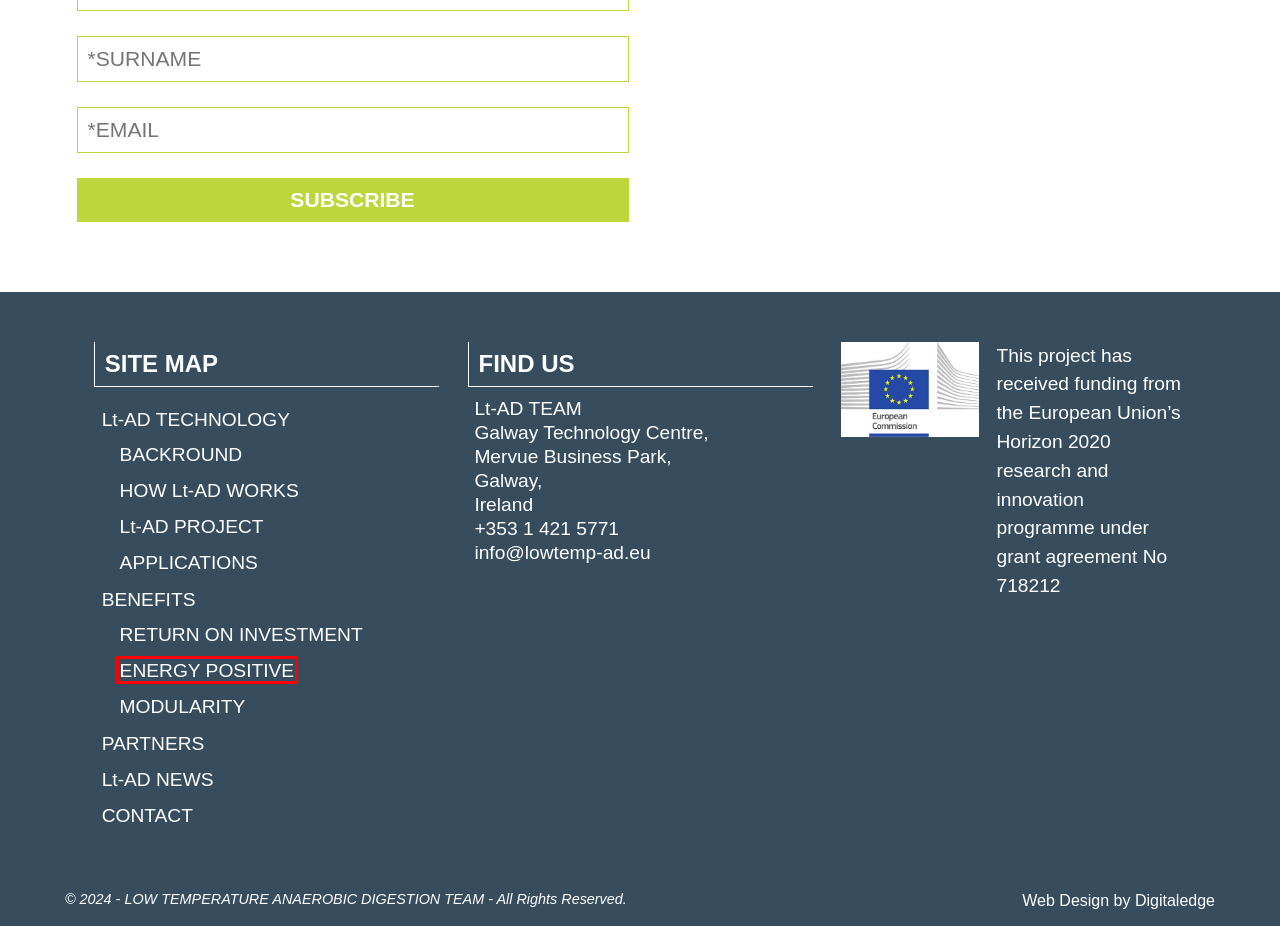Examine the screenshot of a webpage with a red bounding box around a UI element. Your task is to identify the webpage description that best corresponds to the new webpage after clicking the specified element. The given options are:
A. Web Design Galway
B. Lt-AD Benefits: Modularity
C. Lt-AD Benefits: Energy Positive
D. How Lt-AD Works
E. Lt-AD Return On Investment
F. Partners
G. Lt-AD Background
H. Horizon 2020 - European Commission

C